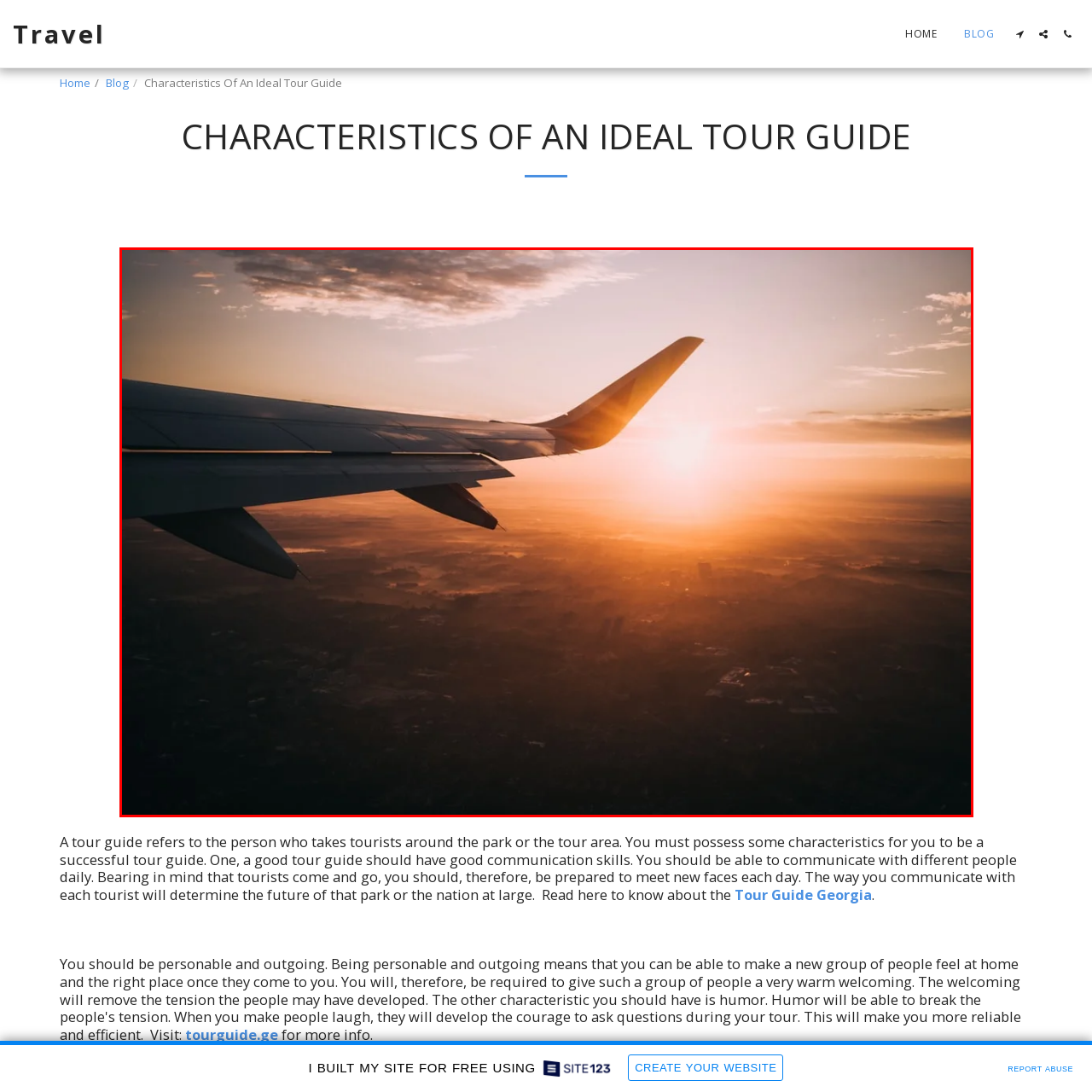Describe extensively the visual content inside the red marked area.

The image captures a breathtaking view from an airplane window, showcasing the wing of the aircraft silhouetted against a stunning sunset. The warm hues of orange and gold spill across the horizon, creating a picturesque backdrop that contrasts beautifully with the darkening landscape below. As the sun dips lower, it casts a gentle glow on the wing, hinting at the journey just taken or the adventures that await. This serene moment encapsulates the essence of travel, evoking feelings of exploration and the allure of new destinations.